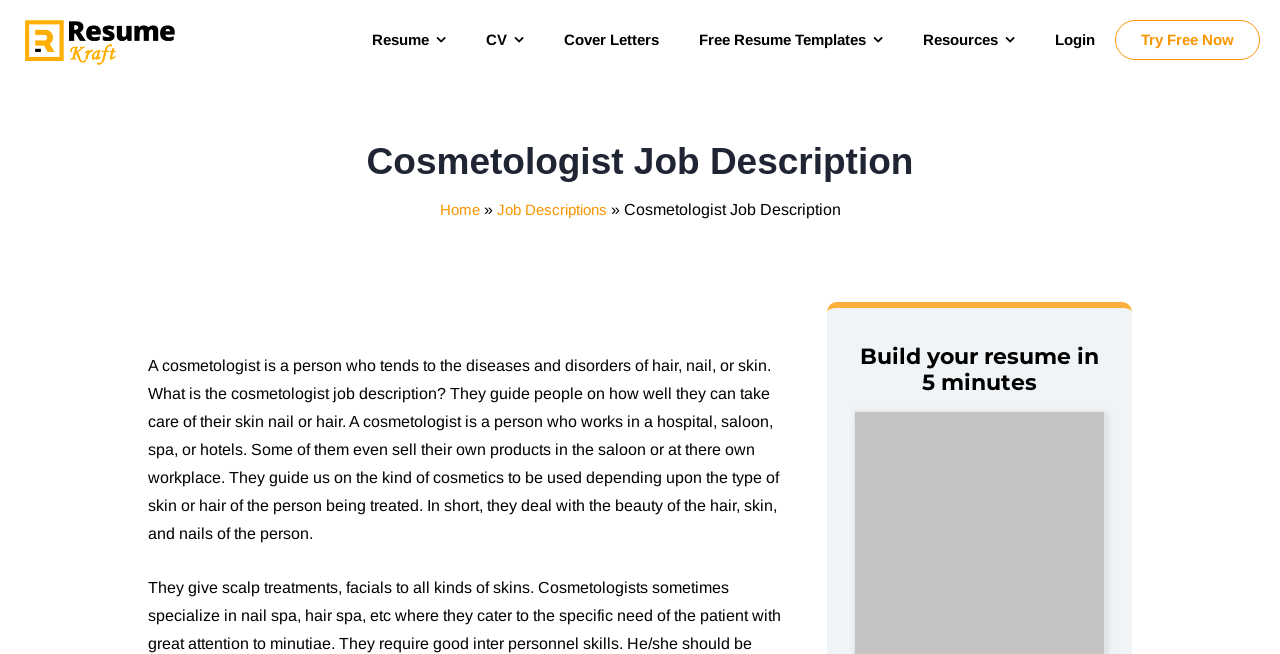Can you provide the bounding box coordinates for the element that should be clicked to implement the instruction: "View the 'Cosmetologist Job Description'"?

[0.02, 0.031, 0.137, 0.099]